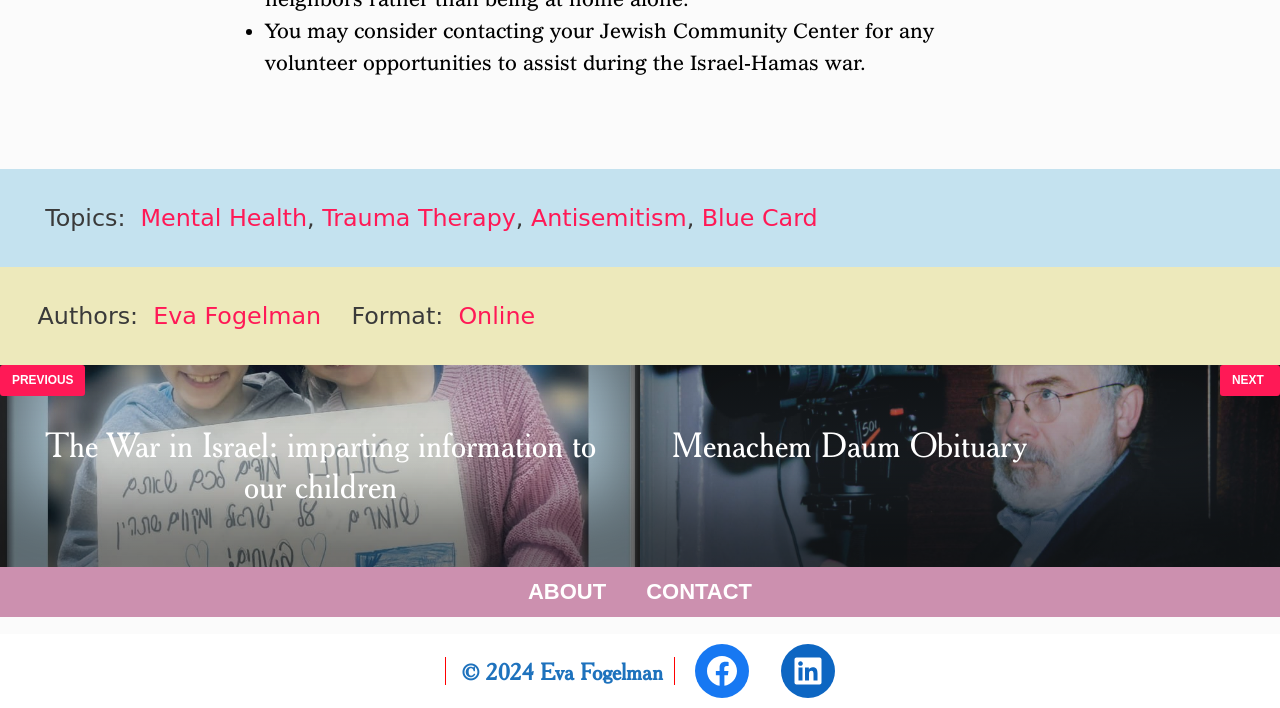Identify the bounding box coordinates of the region I need to click to complete this instruction: "Read the 'The War in Israel: imparting information to our children' article".

[0.0, 0.515, 0.5, 0.801]